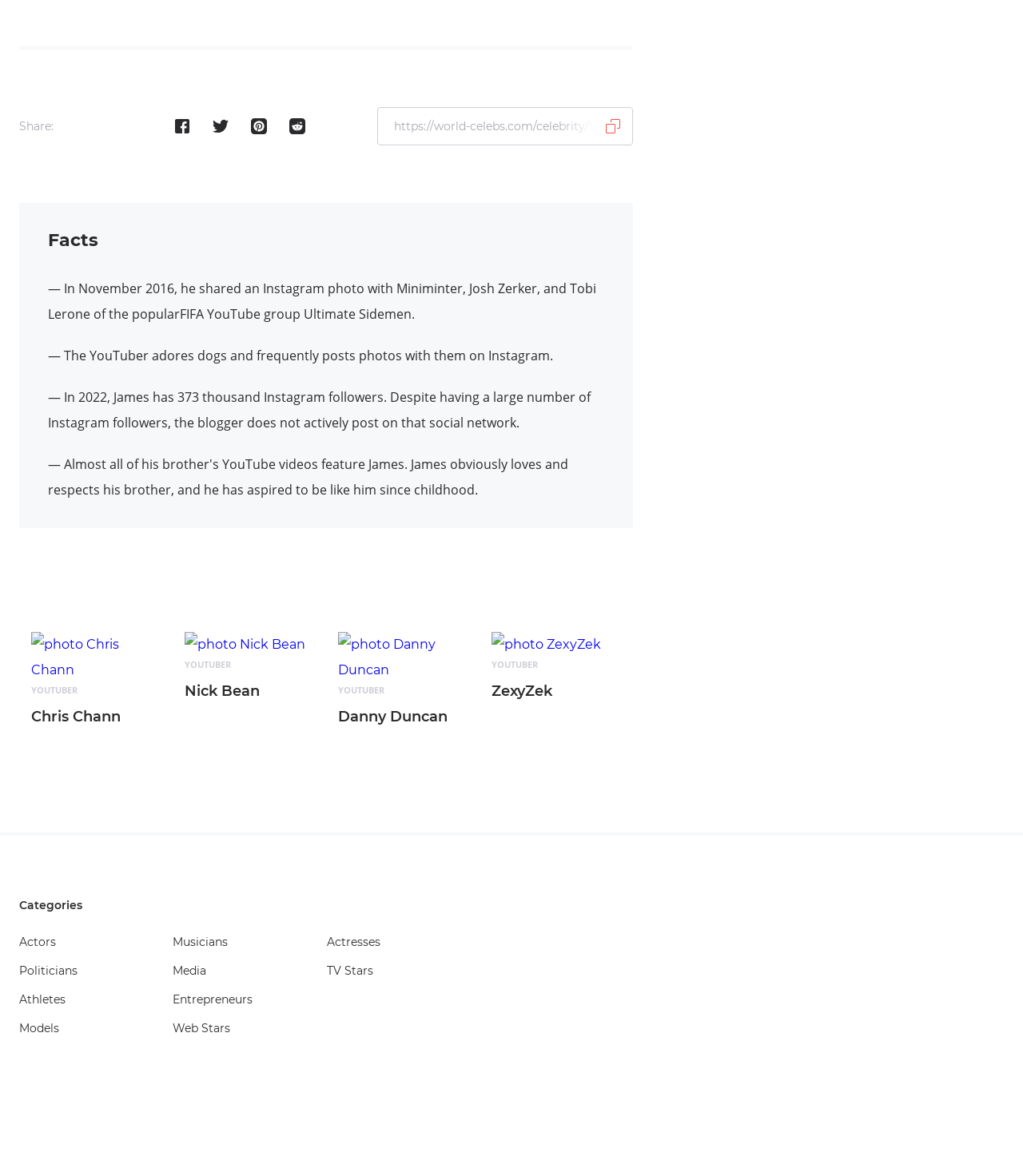What is the URL of the current page?
Please provide a full and detailed response to the question.

The question can be answered by looking at the textbox that contains the URL of the current page, which is 'https://world-celebs.com/celebrity/11154-james-white.html'.